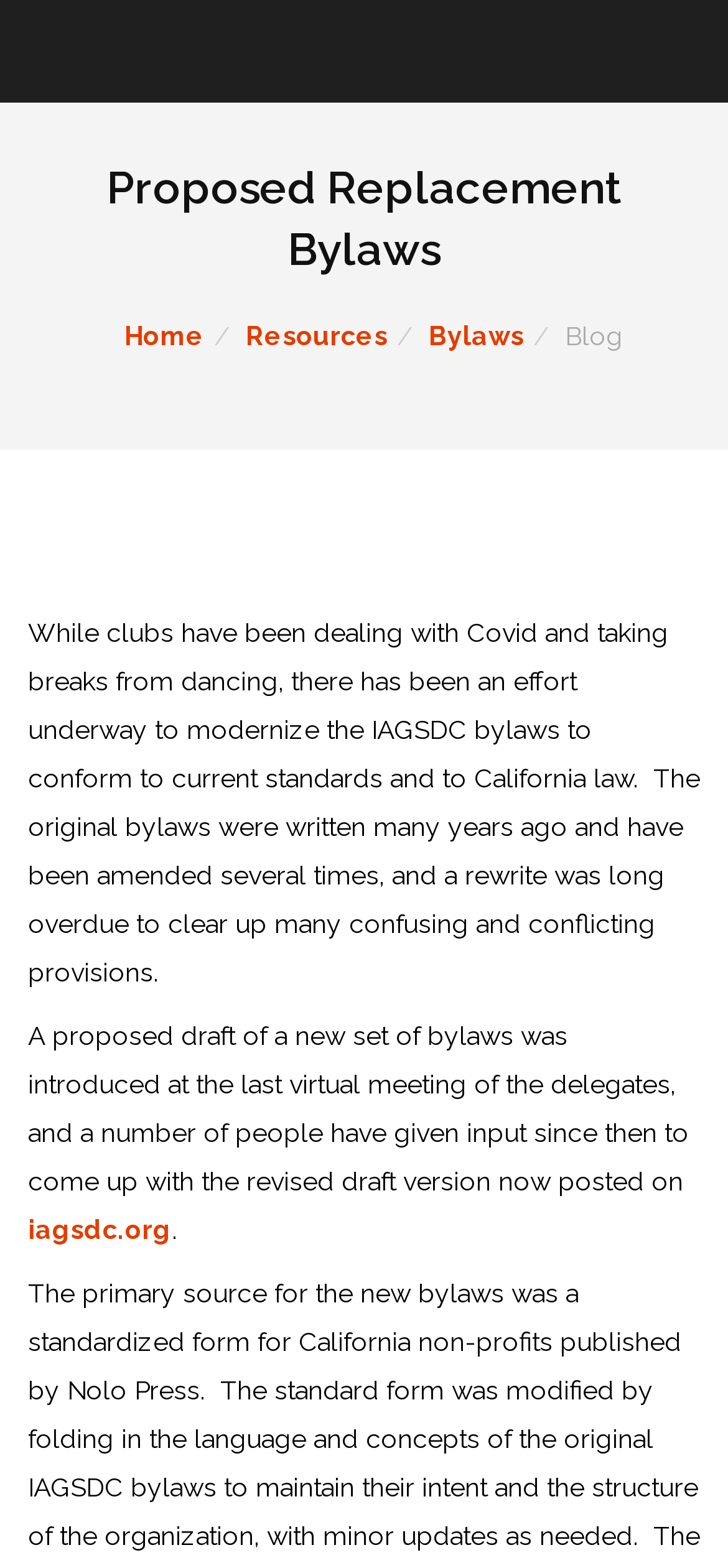Please give a one-word or short phrase response to the following question: 
What is the organization's current focus?

Bylaws modernization